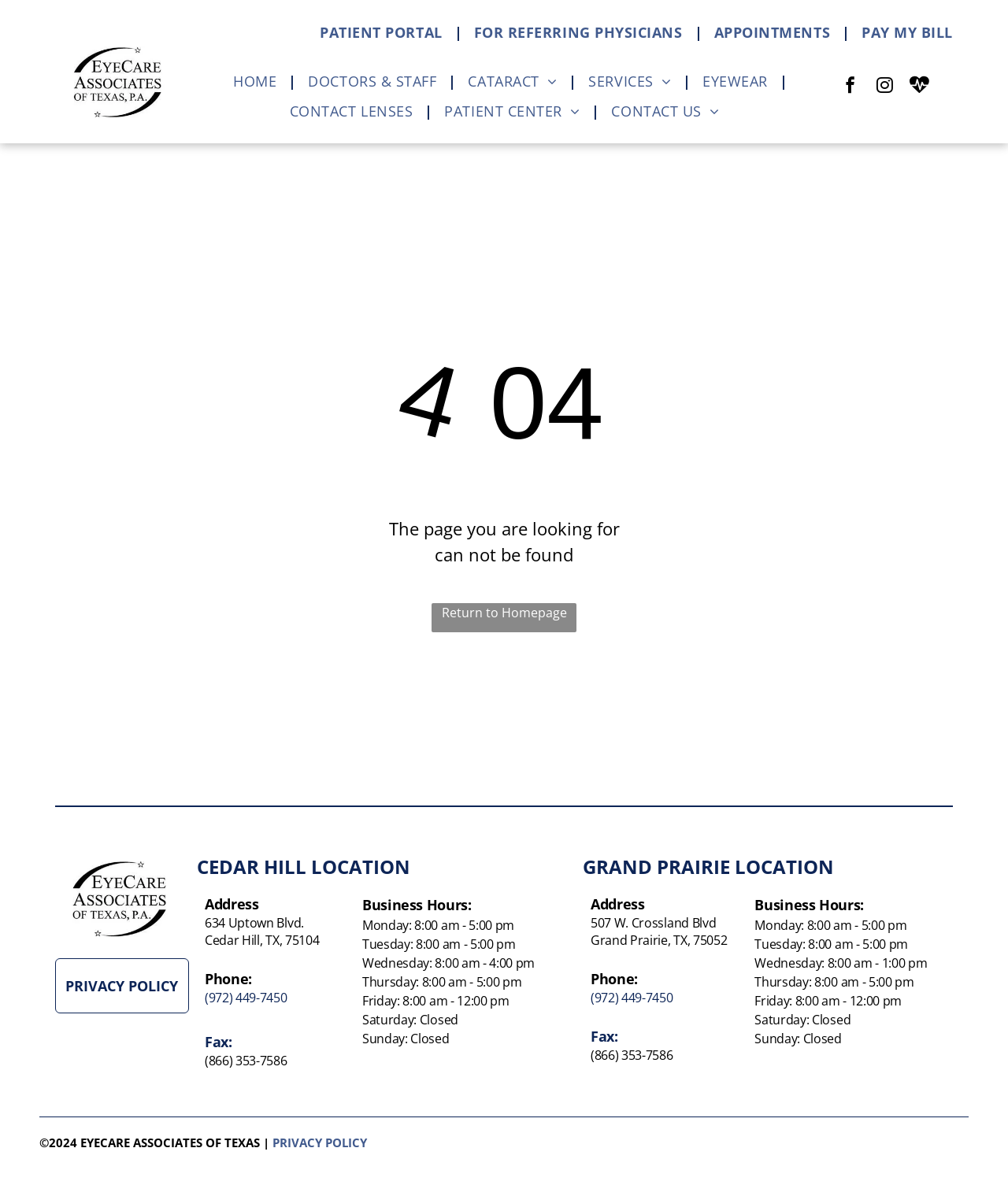Based on the element description Grand Prairie, TX, 75052, identify the bounding box coordinates for the UI element. The coordinates should be in the format (top-left x, top-left y, bottom-right x, bottom-right y) and within the 0 to 1 range.

[0.586, 0.786, 0.721, 0.801]